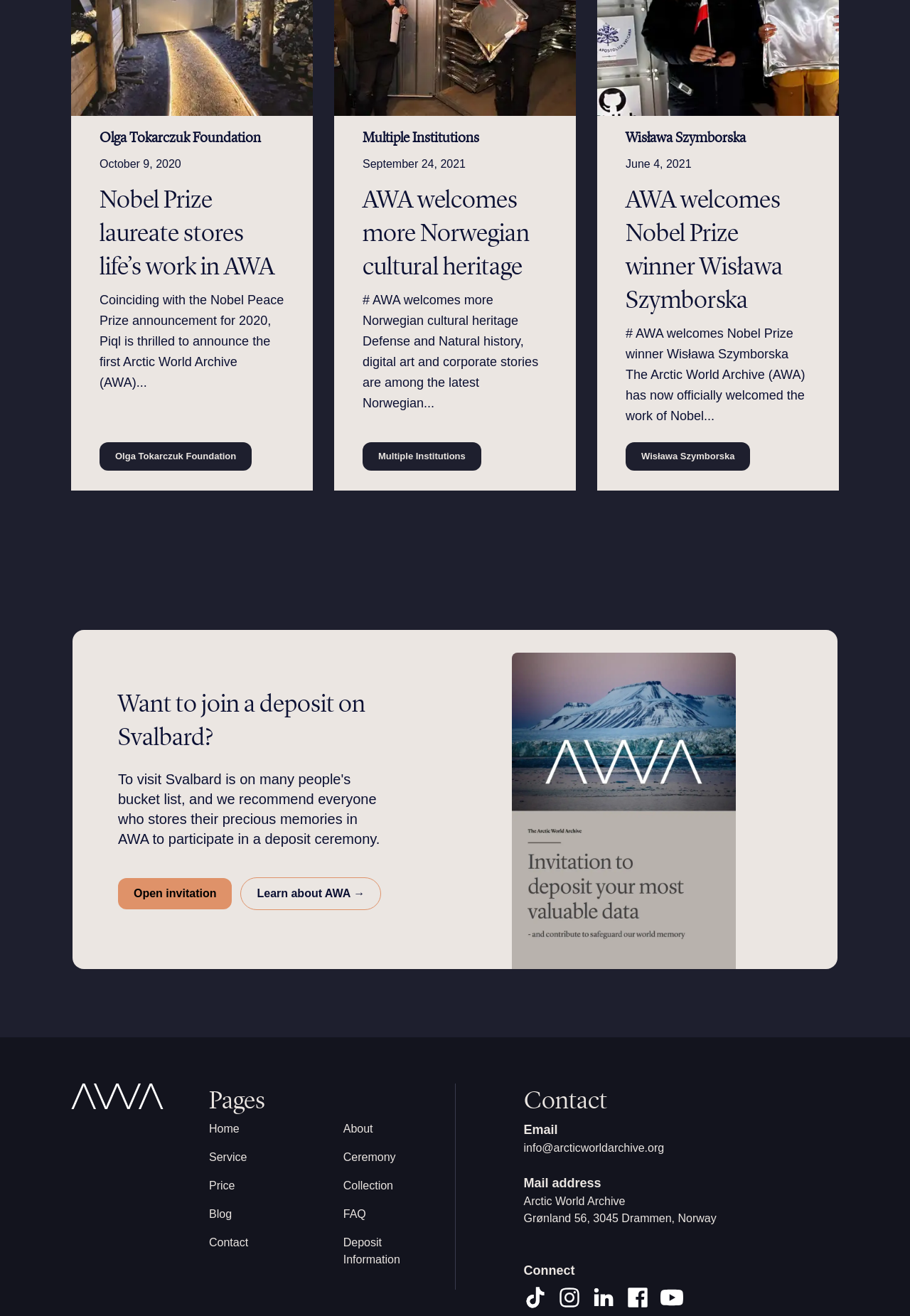Determine the bounding box coordinates of the region I should click to achieve the following instruction: "Learn about AWA". Ensure the bounding box coordinates are four float numbers between 0 and 1, i.e., [left, top, right, bottom].

[0.264, 0.667, 0.419, 0.692]